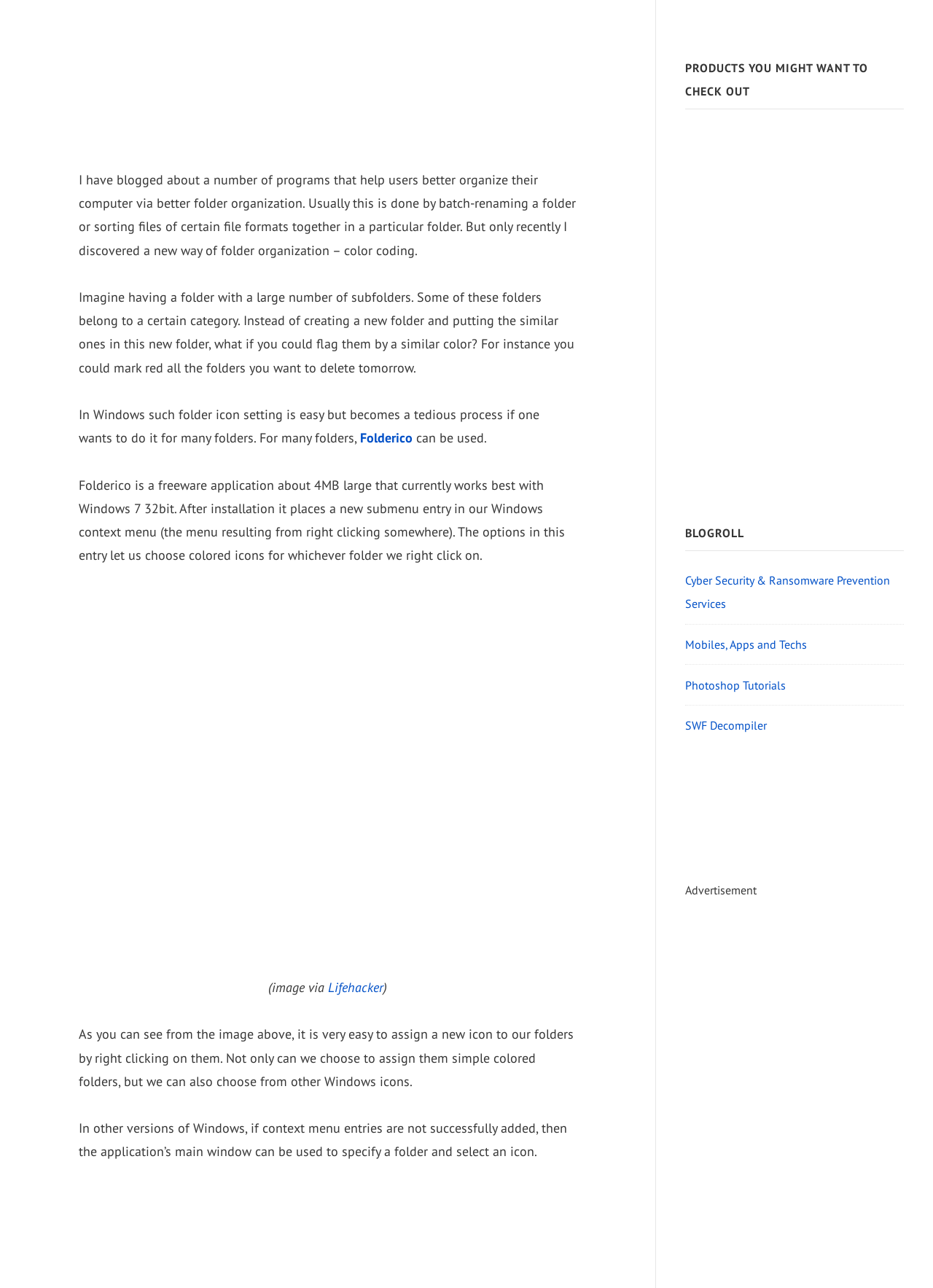Given the element description: "alt="hit counters"", predict the bounding box coordinates of the UI element it refers to, using four float numbers between 0 and 1, i.e., [left, top, right, bottom].

[0.734, 0.595, 0.969, 0.656]